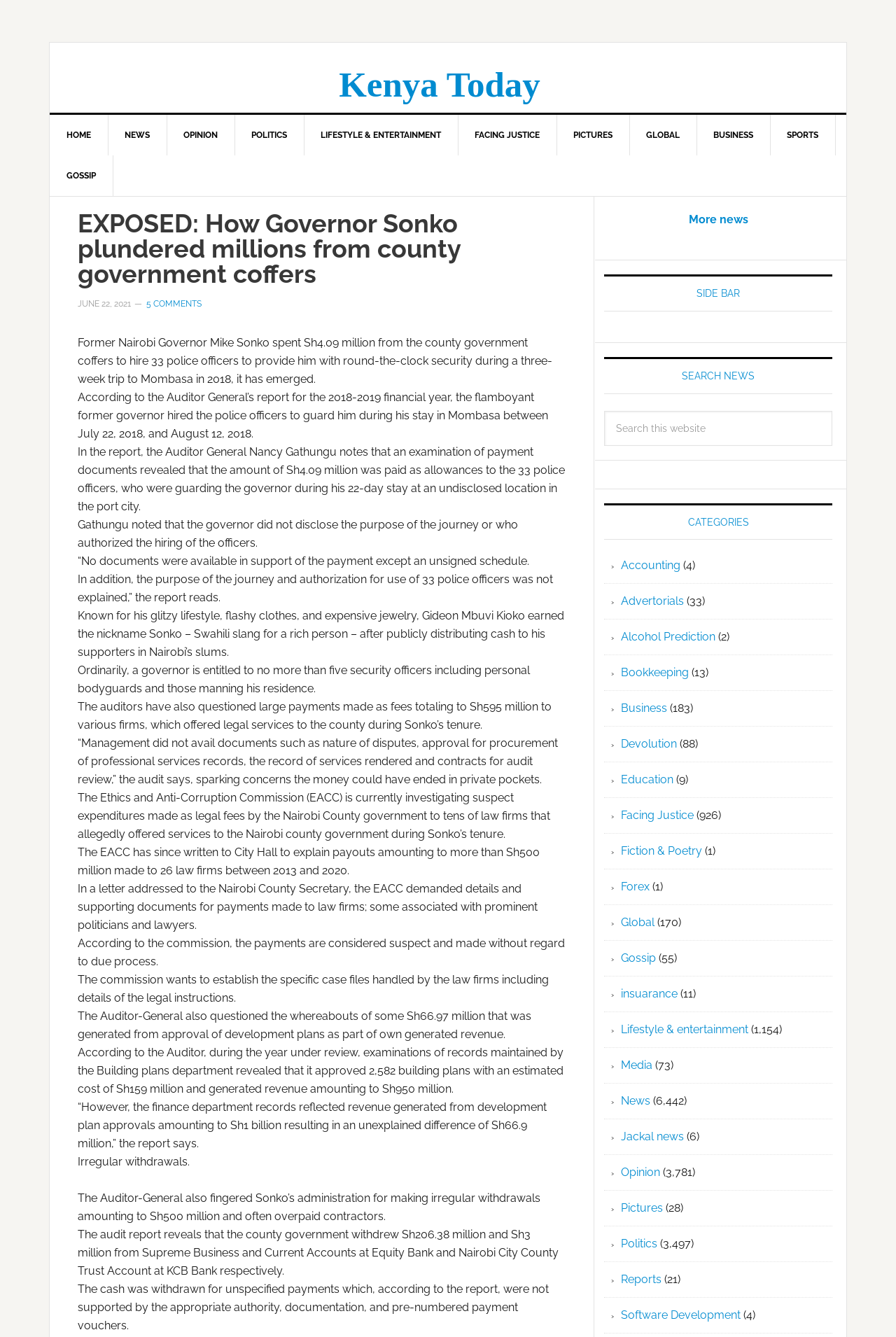What is the name of the port city where the former governor stayed for 22 days?
Examine the webpage screenshot and provide an in-depth answer to the question.

According to the article, the former Nairobi Governor Mike Sonko stayed in Mombasa, a port city, for 22 days, during which he hired 33 police officers to provide him with round-the-clock security.